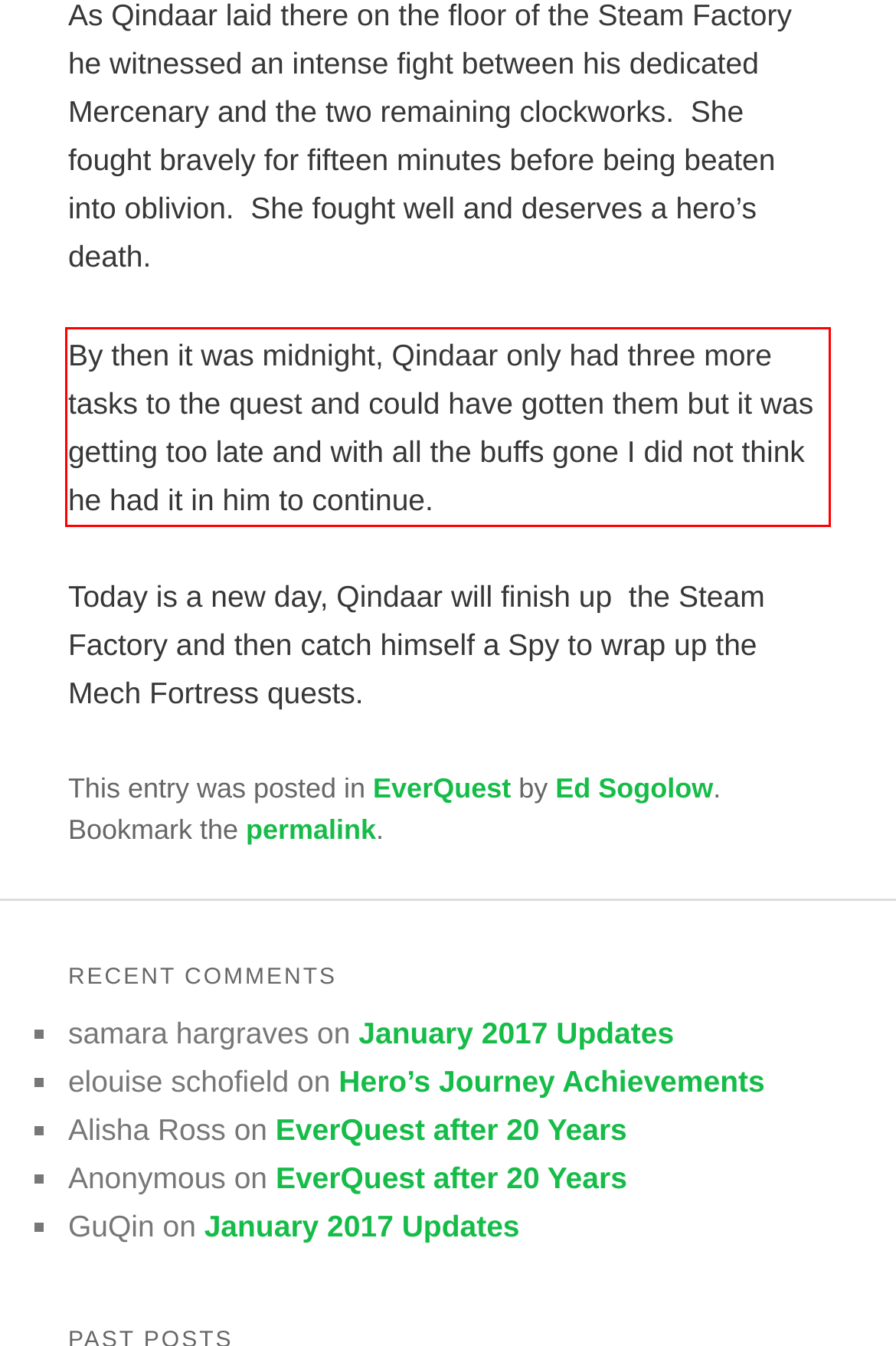With the given screenshot of a webpage, locate the red rectangle bounding box and extract the text content using OCR.

By then it was midnight, Qindaar only had three more tasks to the quest and could have gotten them but it was getting too late and with all the buffs gone I did not think he had it in him to continue.